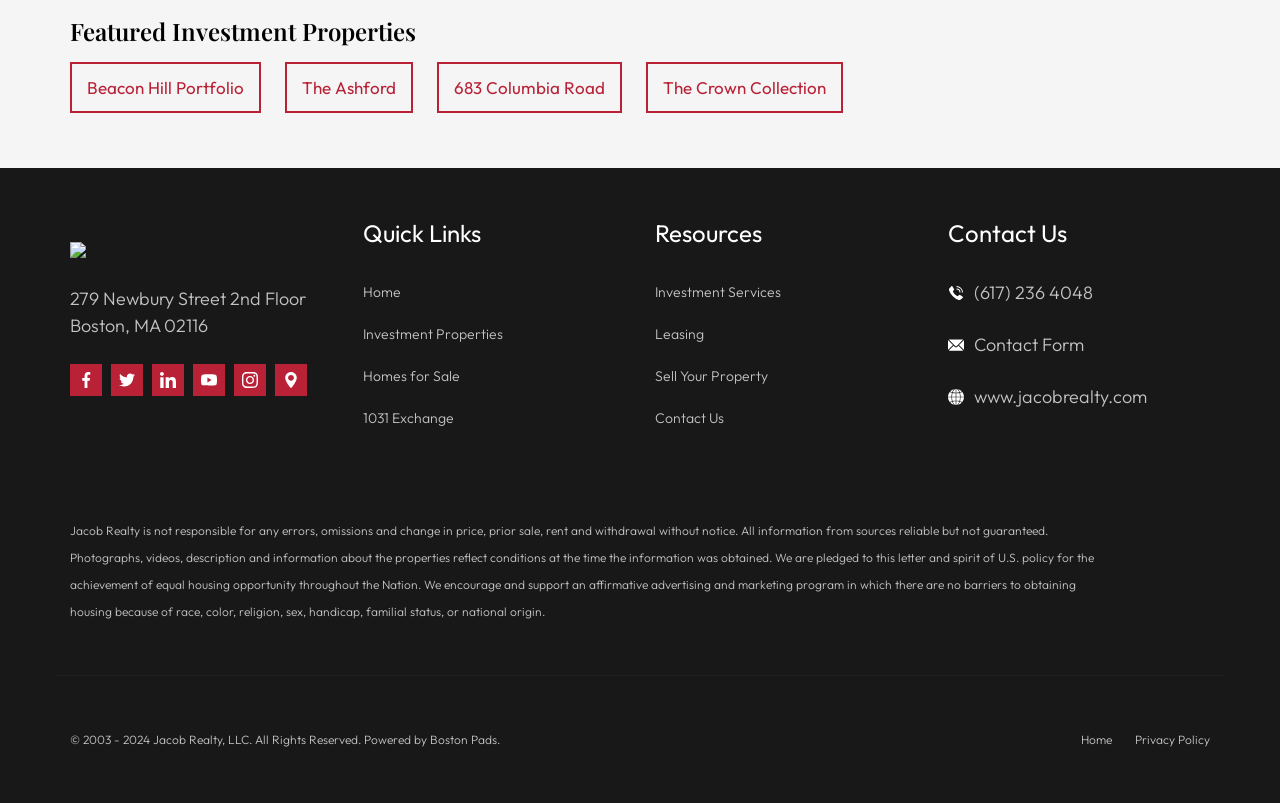Can you specify the bounding box coordinates for the region that should be clicked to fulfill this instruction: "Click on 'Beacon Hill Portfolio'".

[0.055, 0.077, 0.204, 0.141]